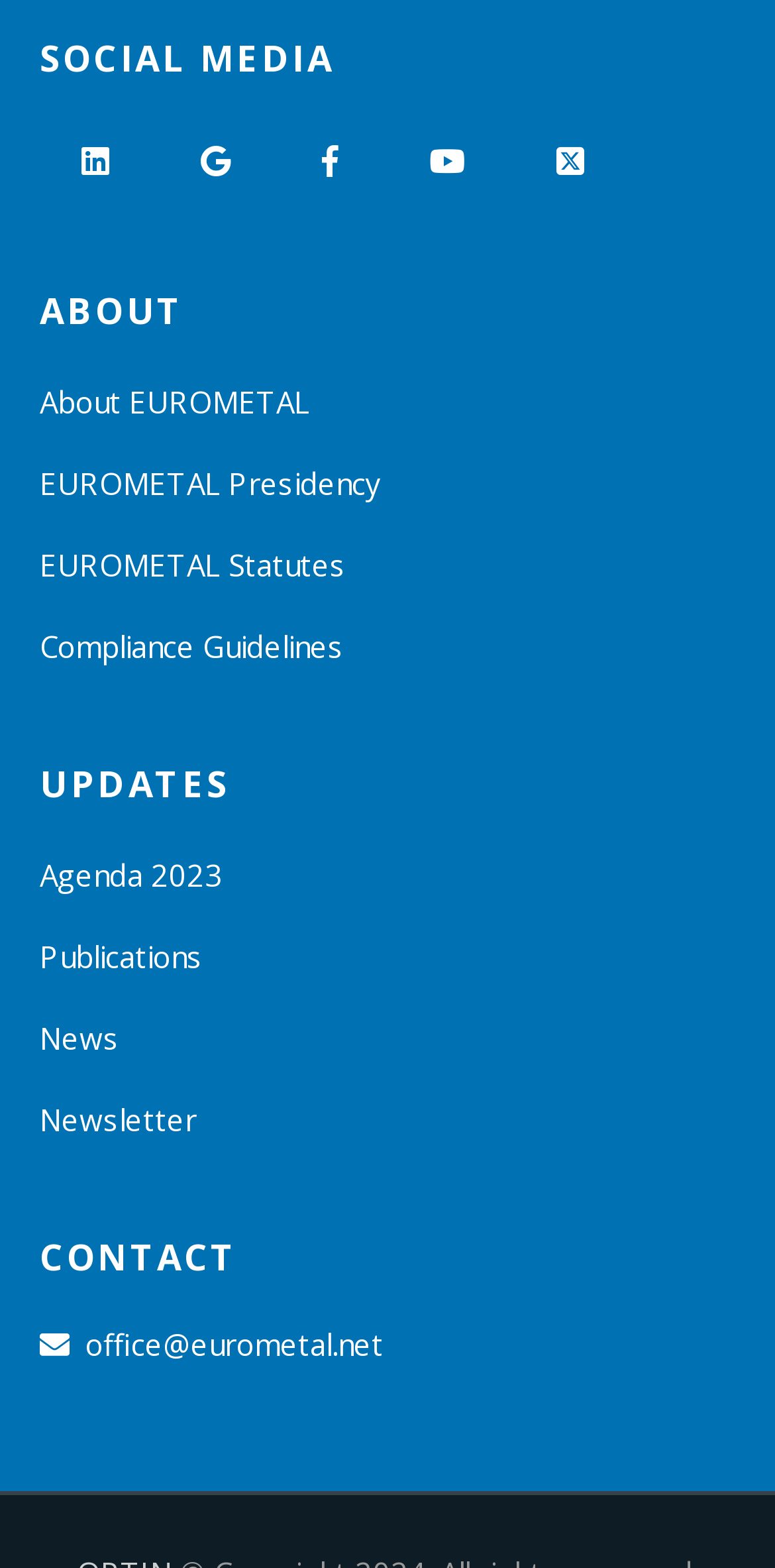Please identify the bounding box coordinates of the element that needs to be clicked to perform the following instruction: "Download the 'Stripes by Example' e-book".

None